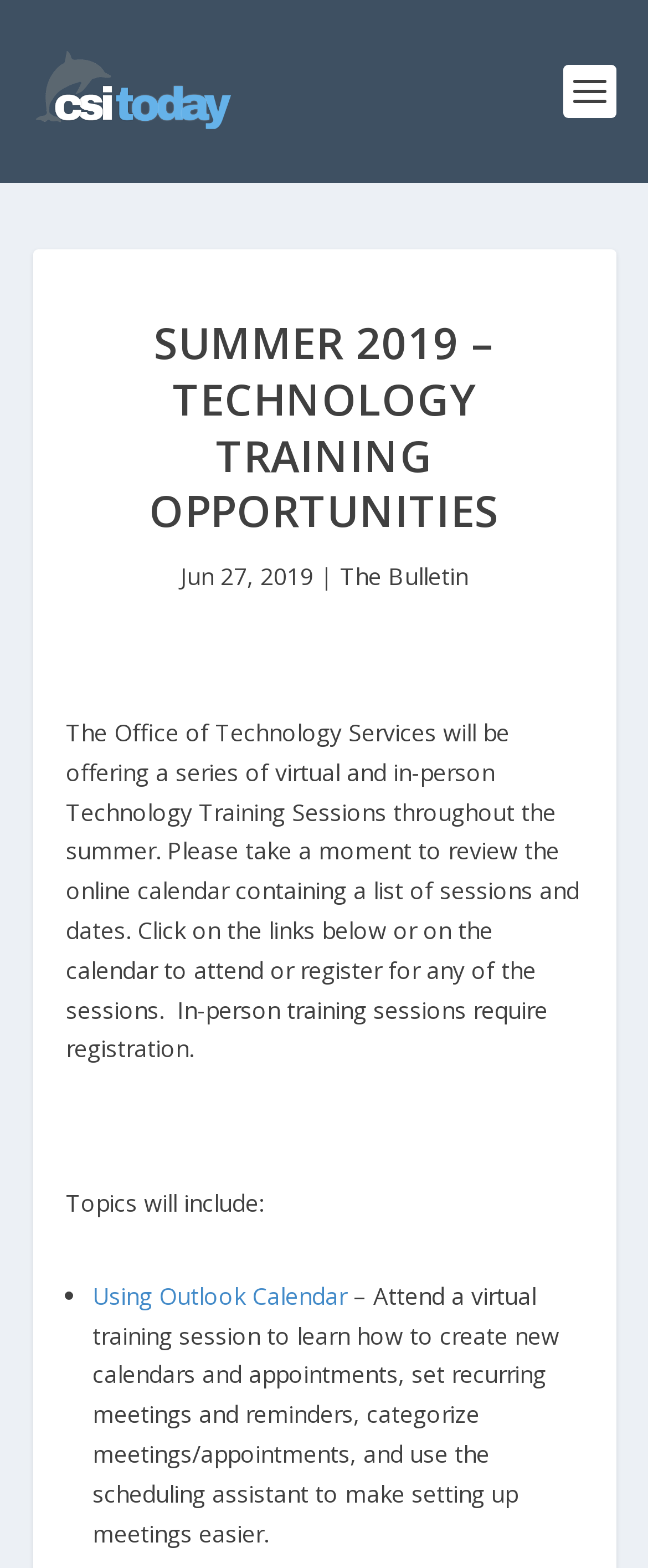Determine the bounding box of the UI component based on this description: "Show Search". The bounding box coordinates should be four float values between 0 and 1, i.e., [left, top, right, bottom].

None